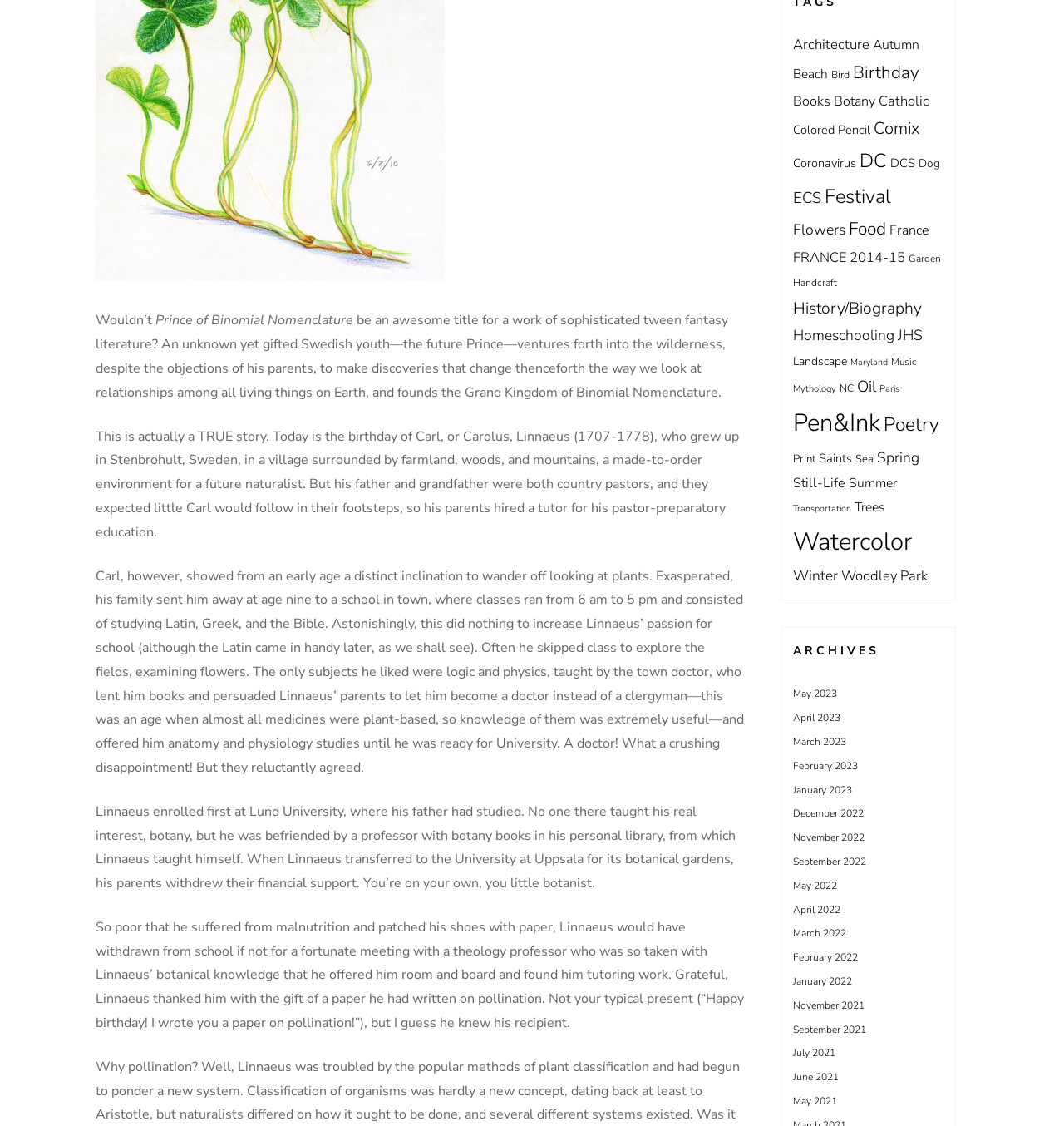What did Linnaeus' parents want him to become?
Answer the question with detailed information derived from the image.

The text mentions that 'his father and grandfather were both country pastors, and they expected little Carl would follow in their footsteps' which indicates that Linnaeus' parents wanted him to become a clergyman.